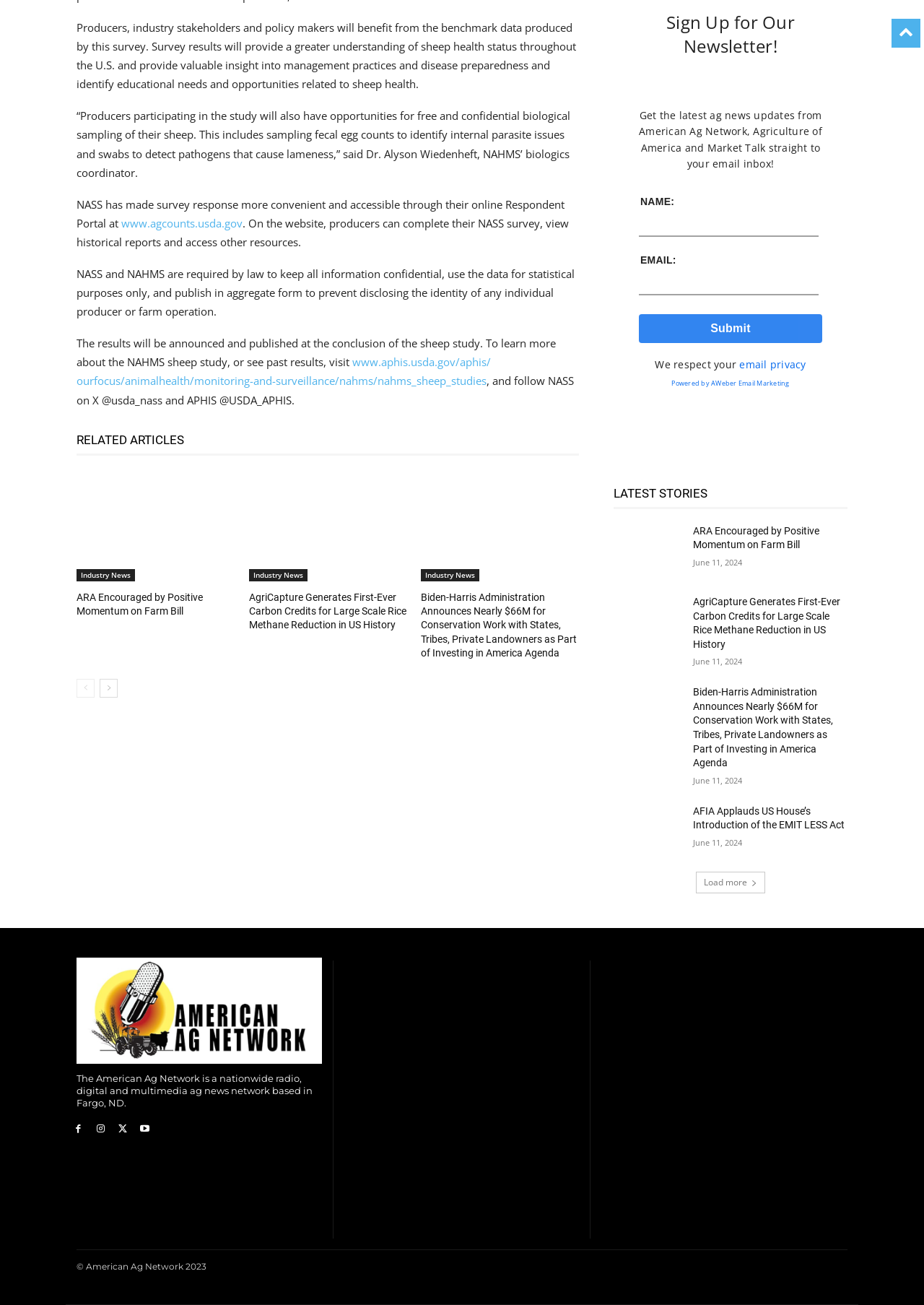What is the confidentiality policy of NASS and NAHMS?
Using the visual information, respond with a single word or phrase.

Keep information confidential